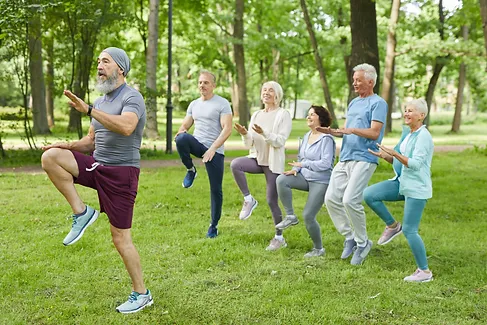Give a short answer to this question using one word or a phrase:
What is the setting of the group exercise class?

Outdoors